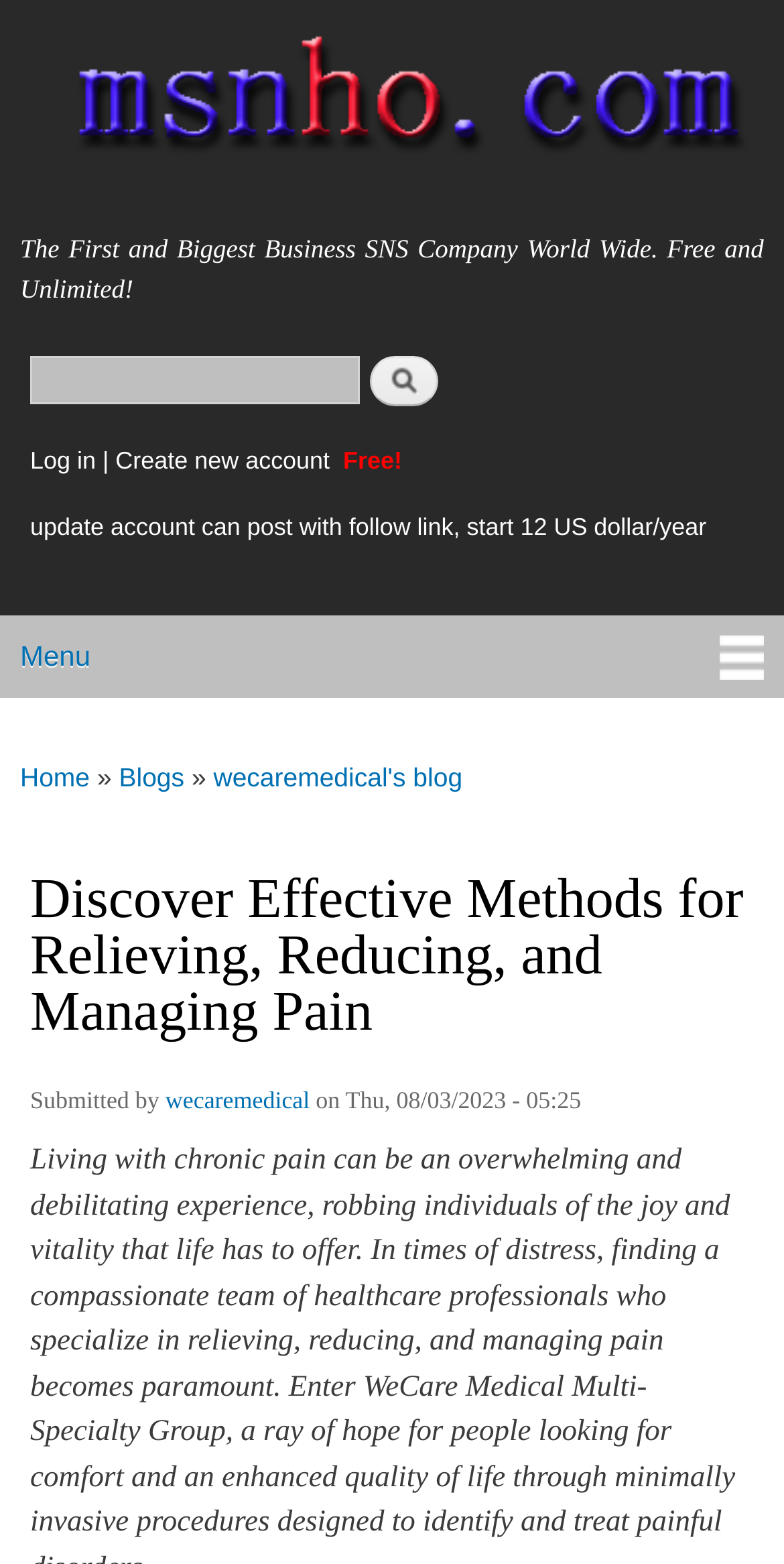How many links are available in the main menu?
Based on the image, answer the question with as much detail as possible.

I found the answer by looking at the link elements under the 'Main menu' heading, which are 'Home', 'Menu', and 'Blogs', and counting the number of links.